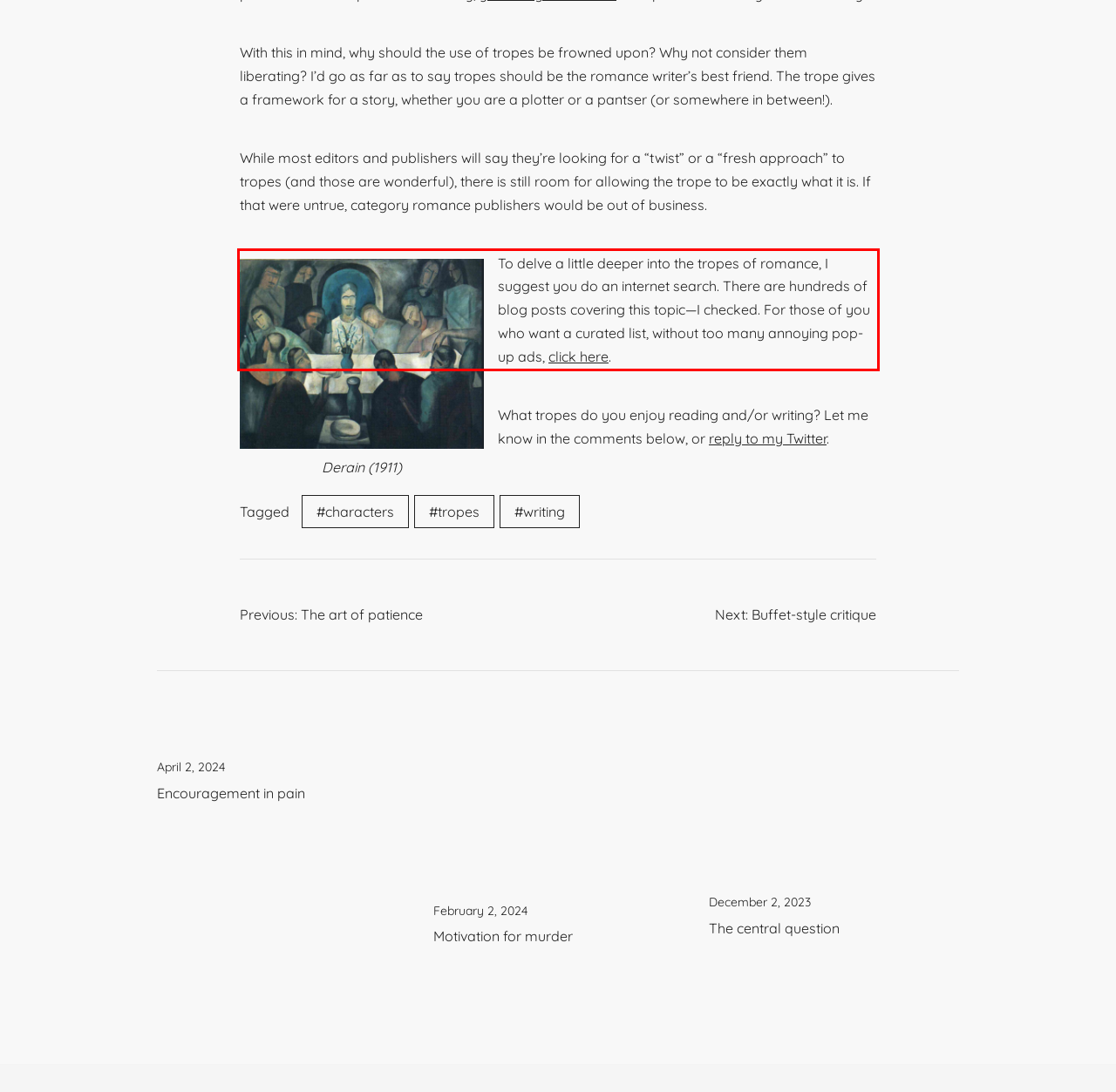Please analyze the screenshot of a webpage and extract the text content within the red bounding box using OCR.

To delve a little deeper into the tropes of romance, I suggest you do an internet search. There are hundreds of blog posts covering this topic—I checked. For those of you who want a curated list, without too many annoying pop-up ads, click here.